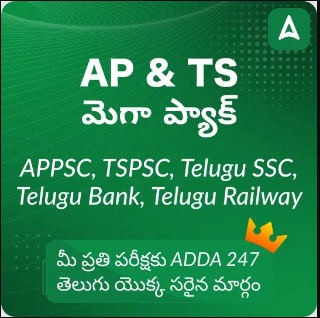What is the purpose of the listed institutions?
Look at the image and answer the question with a single word or phrase.

Examinations or job placements